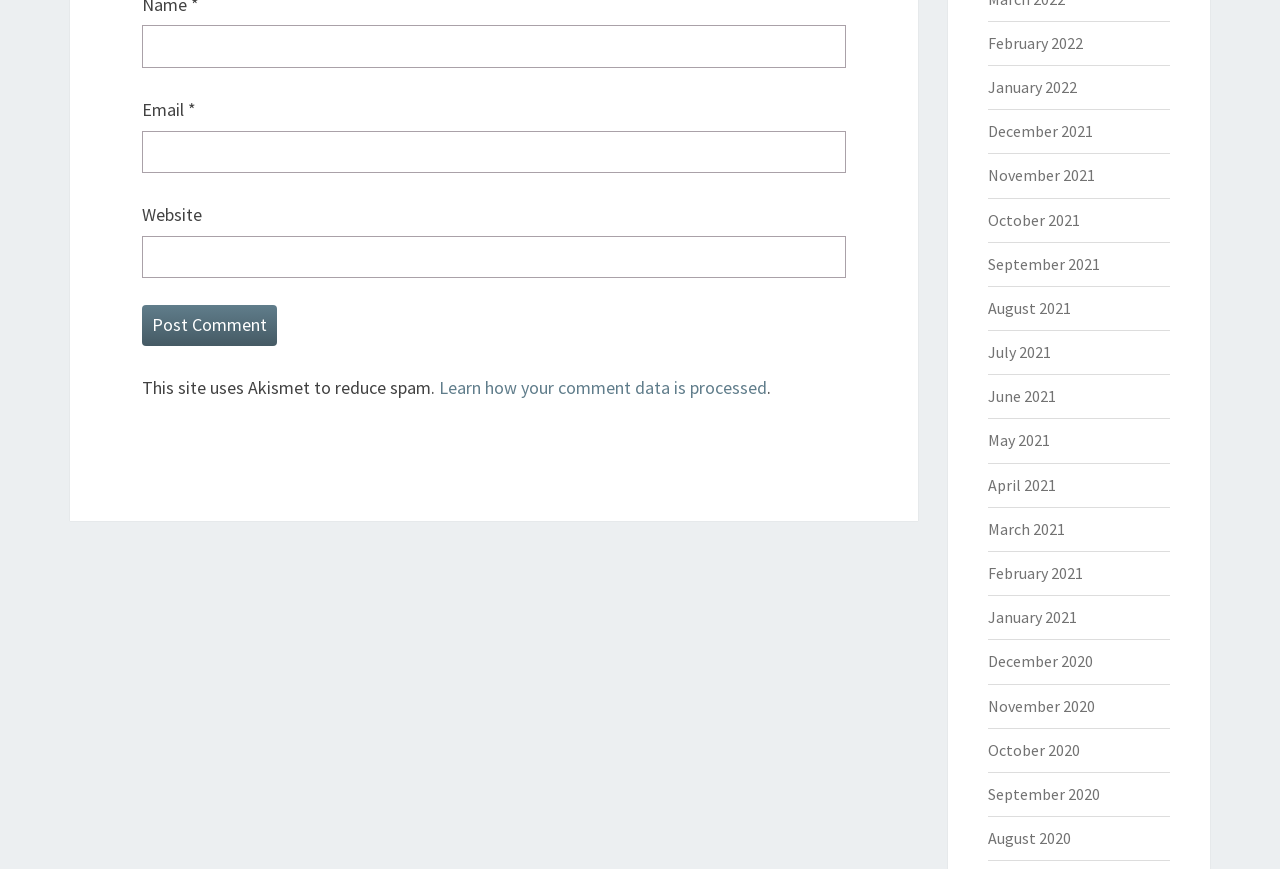Identify the bounding box coordinates for the element that needs to be clicked to fulfill this instruction: "Input your email". Provide the coordinates in the format of four float numbers between 0 and 1: [left, top, right, bottom].

[0.111, 0.15, 0.661, 0.199]